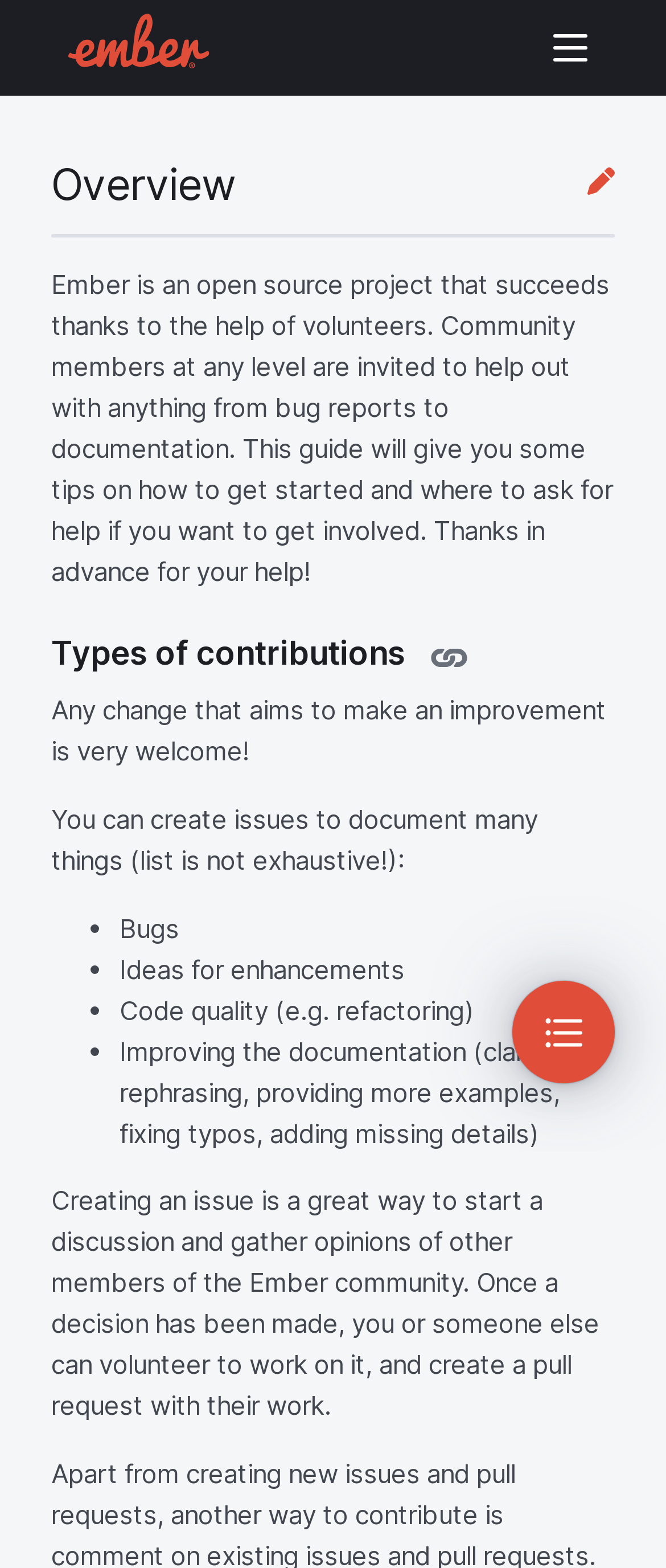Using the details in the image, give a detailed response to the question below:
What is Ember?

Based on the webpage content, Ember is an open source project that succeeds thanks to the help of volunteers. This information is provided in the first paragraph of the webpage.